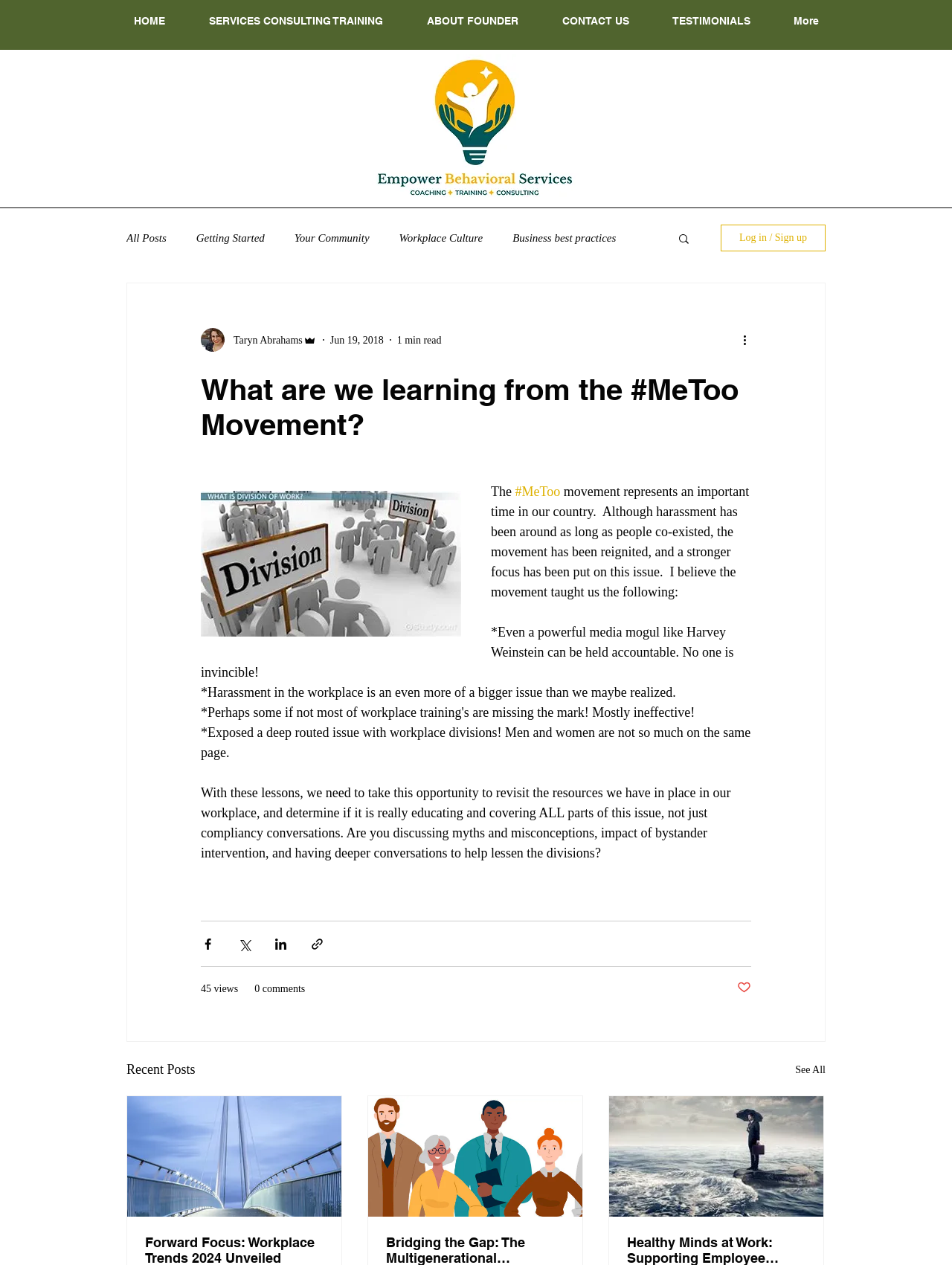What is the purpose of the 'Search' button?
Based on the screenshot, give a detailed explanation to answer the question.

The purpose of the 'Search' button can be inferred from its location in the navigation bar and its icon, which suggests that it is used to search the website for specific content.